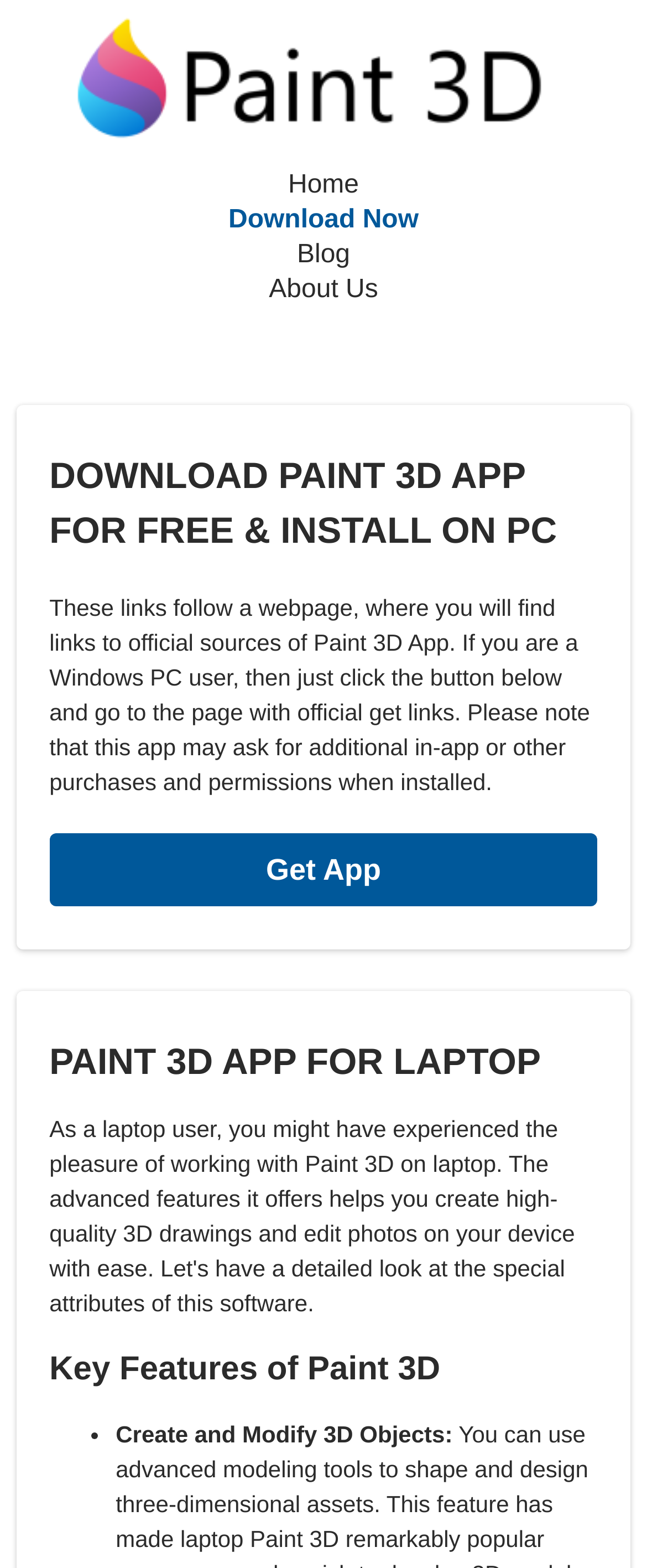Detail the features and information presented on the webpage.

The webpage is about downloading and installing Paint 3D app on a laptop. At the top, there is a title "Download Paint 3D for Laptop ⬇️ Install Paint 3D App on Laptop for Free" with a link to "Paint 3D" and an image of the same name next to it. Below this title, there are four links: "Home", "Download Now", "Blog", and "About Us", arranged horizontally.

Further down, there is a heading "DOWNLOAD PAINT 3D APP FOR FREE & INSTALL ON PC" followed by a paragraph of text explaining how to download the app from official sources. Below this text, there is a "Get App" link.

The next section is headed "PAINT 3D APP FOR LAPTOP" and is followed by another heading "Key Features of Paint 3D". Under this heading, there is a list with a single item "Create and Modify 3D Objects:", indicated by a bullet point.